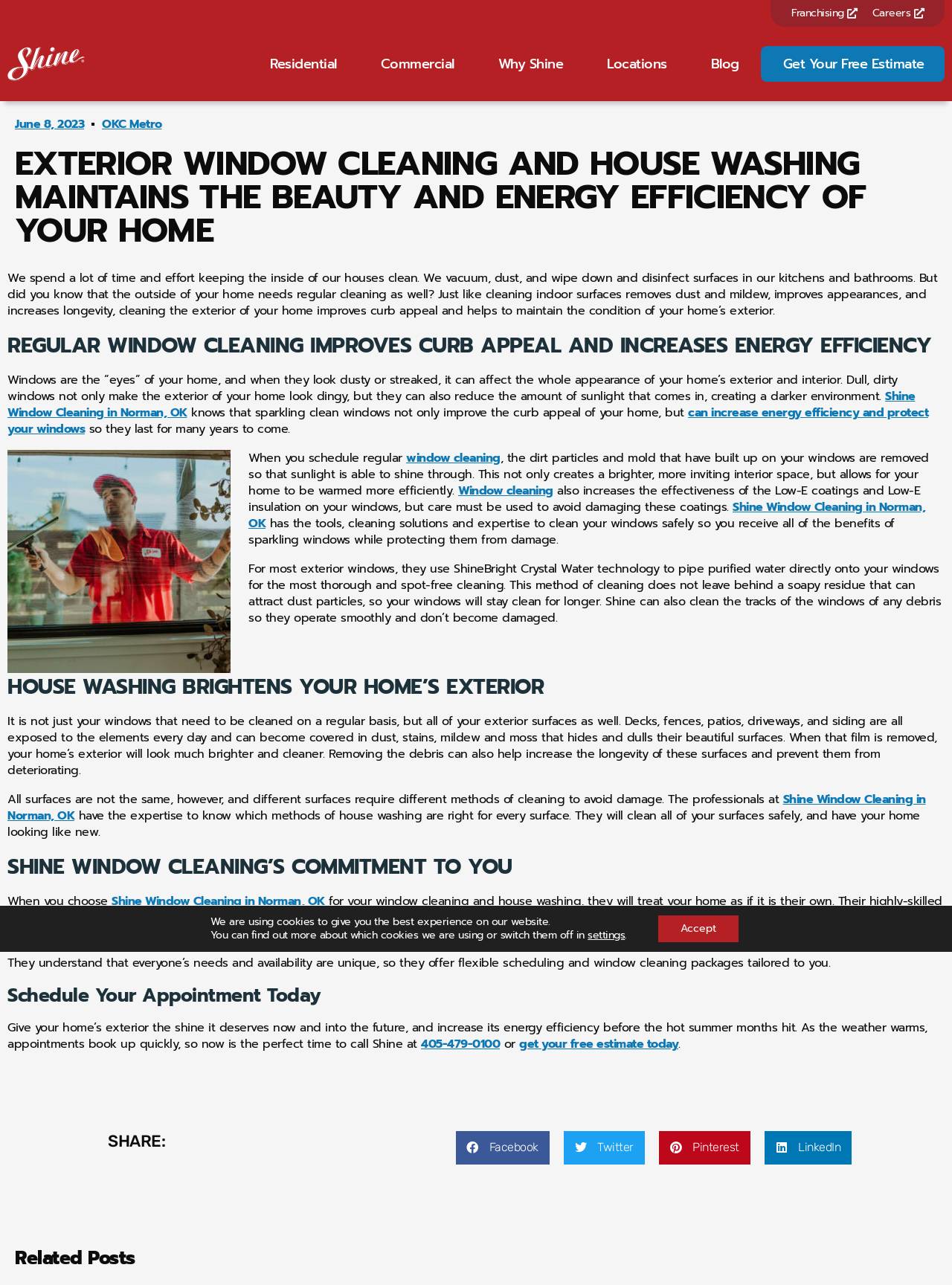Could you please study the image and provide a detailed answer to the question:
What is the importance of cleaning the tracks of windows?

The webpage explains that Shine Window Cleaning not only cleans the windows but also the tracks of the windows. This is important because it ensures that the windows operate smoothly and don't become damaged. Cleaning the tracks removes any debris that may be accumulated, allowing the windows to function properly.